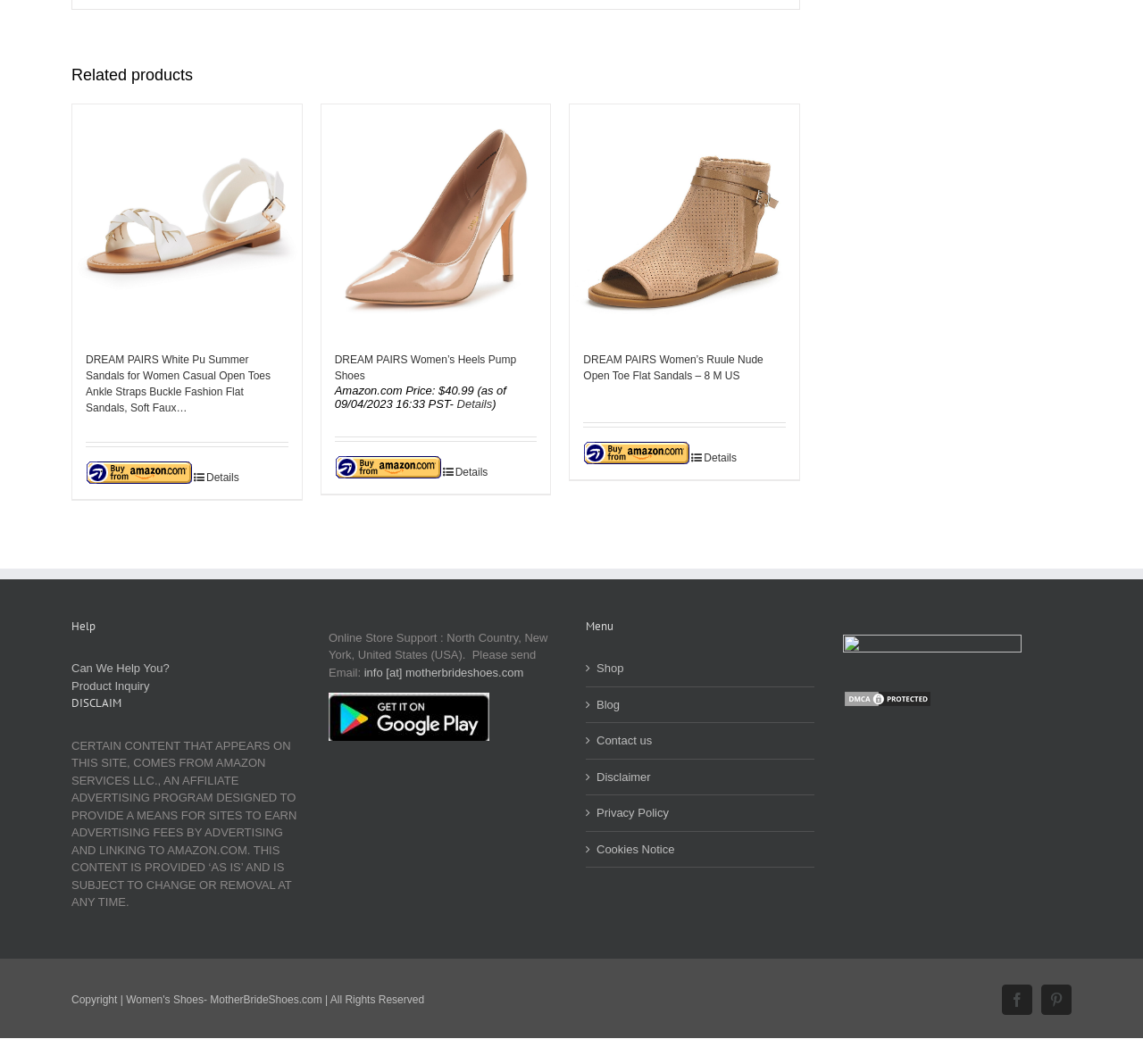Identify the coordinates of the bounding box for the element described below: "title="DMCA.com Protection Status"". Return the coordinates as four float numbers between 0 and 1: [left, top, right, bottom].

[0.738, 0.65, 0.816, 0.663]